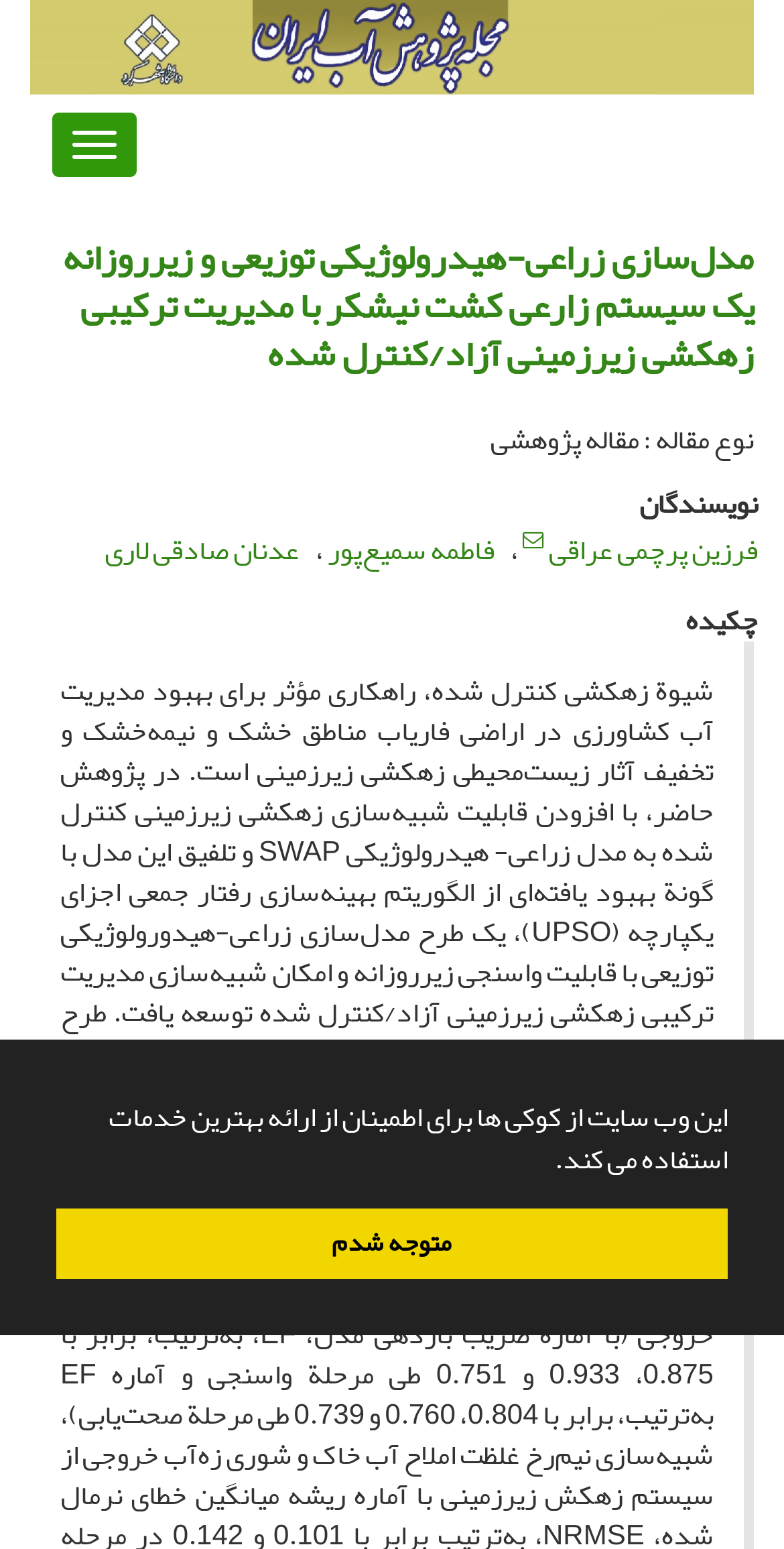Generate the text of the webpage's primary heading.

مدل‌سازی زراعی-هیدرولوژیکی توزیعی و زیرروزانه یک سیستم زارعی کشت نیشکر با مدیریت ترکیبی زهکشی زیرزمینی آزاد/کنترل شده